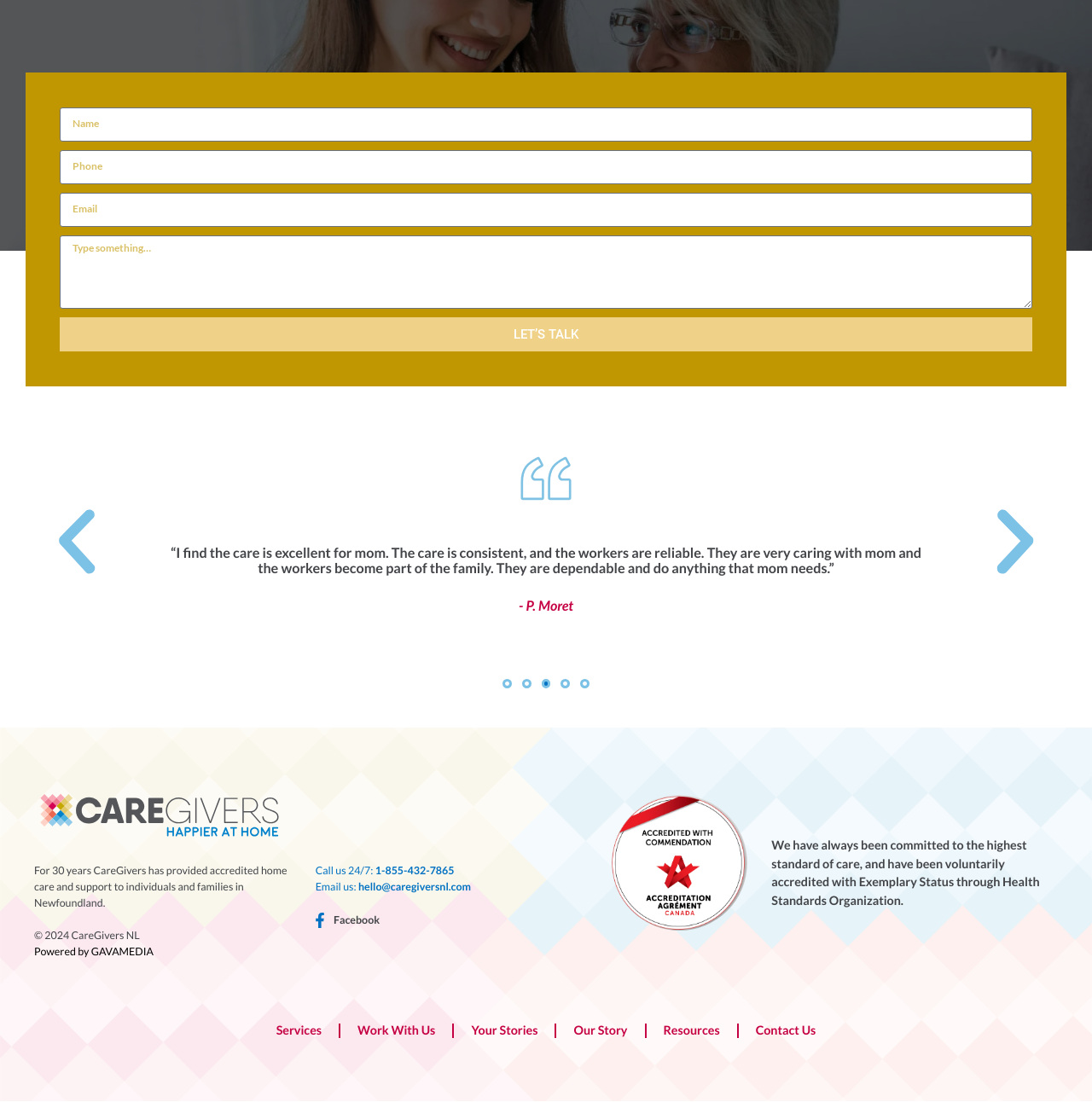Determine the bounding box coordinates of the clickable element to complete this instruction: "Enter your name". Provide the coordinates in the format of four float numbers between 0 and 1, [left, top, right, bottom].

[0.055, 0.097, 0.945, 0.128]